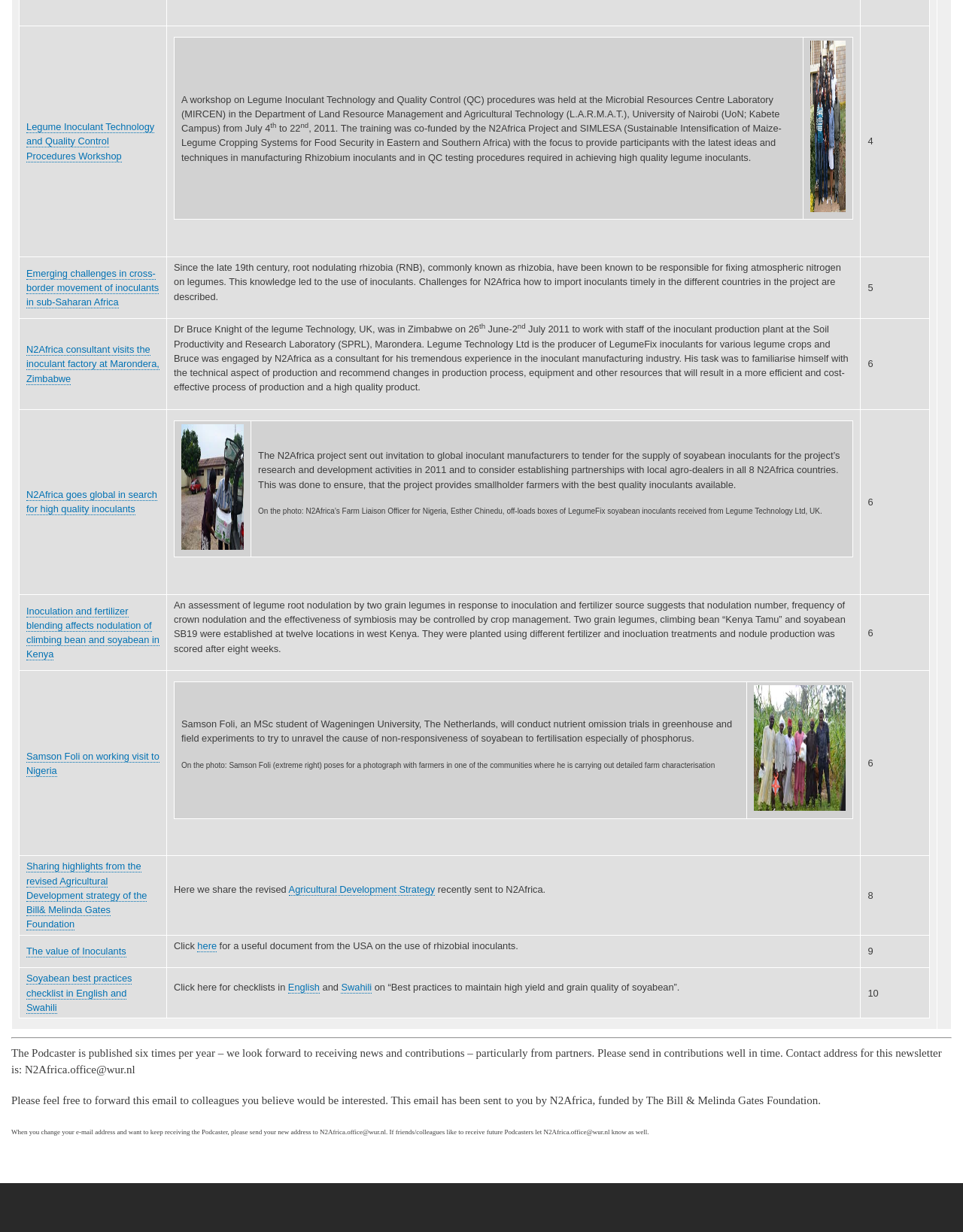Kindly determine the bounding box coordinates of the area that needs to be clicked to fulfill this instruction: "Click on the link 'N2Africa consultant visits the inoculant factory at Marondera, Zimbabwe'".

[0.027, 0.279, 0.166, 0.312]